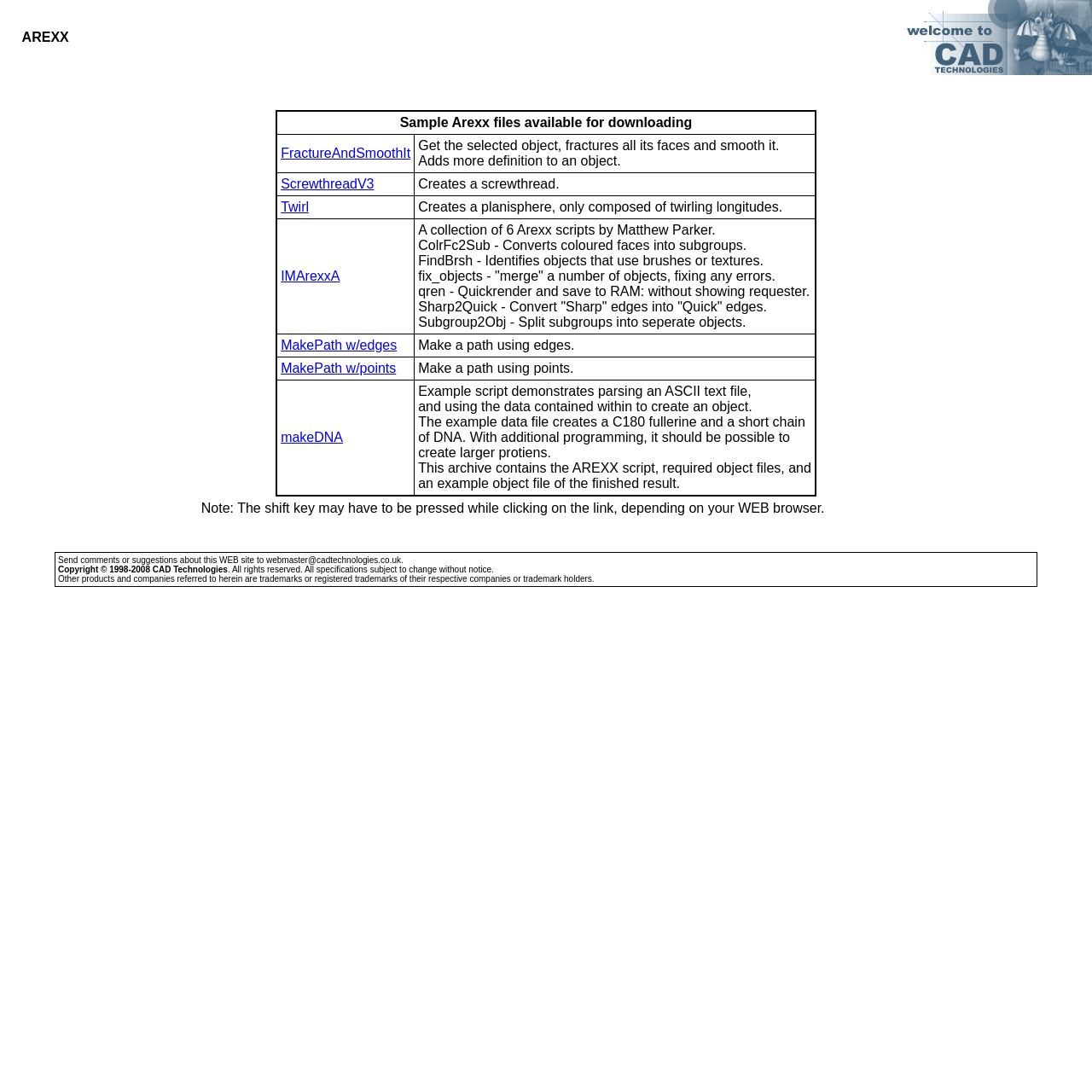Create an in-depth description of the webpage, covering main sections.

This webpage is the official support site for the Imagine rendering and animation software application. At the top, there is a layout table with three cells, where the first cell is empty, the second cell contains the text "AREXX", and the third cell contains an image. 

Below this, there is a layout table with a single row and a single cell, which contains a note about pressing the shift key while clicking on links, depending on the web browser. 

Further down, there is a layout table with a single row and a single cell, which contains a table with multiple rows and columns. This table lists various AREXX scripts available for download, along with their descriptions. Each row in the table has two columns, where the first column contains the script name as a link, and the second column contains a description of the script. There are eight scripts listed, including "FractureAndSmoothIt", "ScrewthreadV3", "Twirl", "IMArexxA", "MakePath w/edges", "MakePath w/points", and "makeDNA". 

At the bottom of the page, there is a layout table with a single row and a single cell, which contains a copyright notice and contact information for the webmaster.